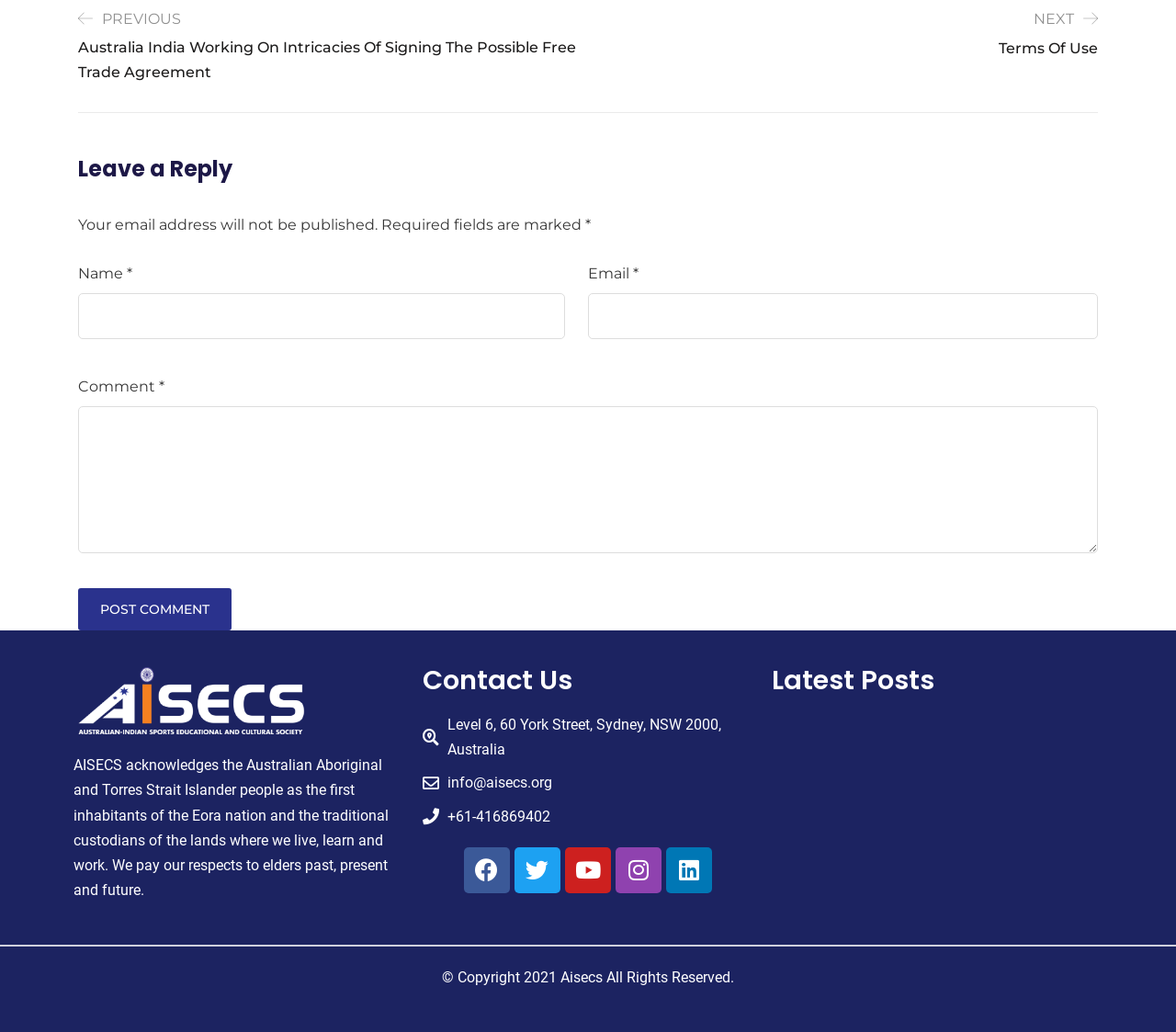Give a succinct answer to this question in a single word or phrase: 
What is required to post a comment?

Name, Email, Comment